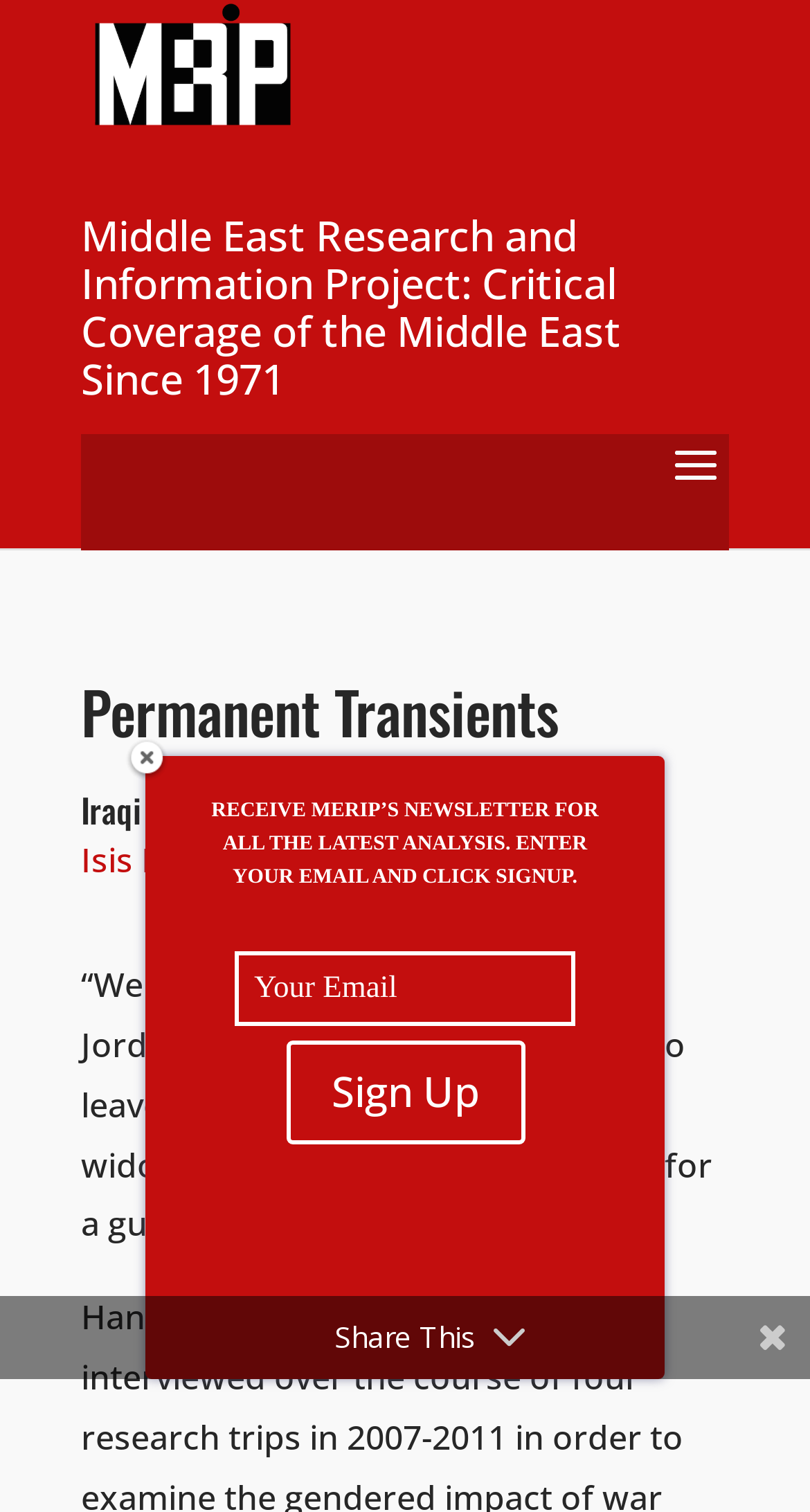Who is the author of the article?
Based on the screenshot, answer the question with a single word or phrase.

Isis Nusair